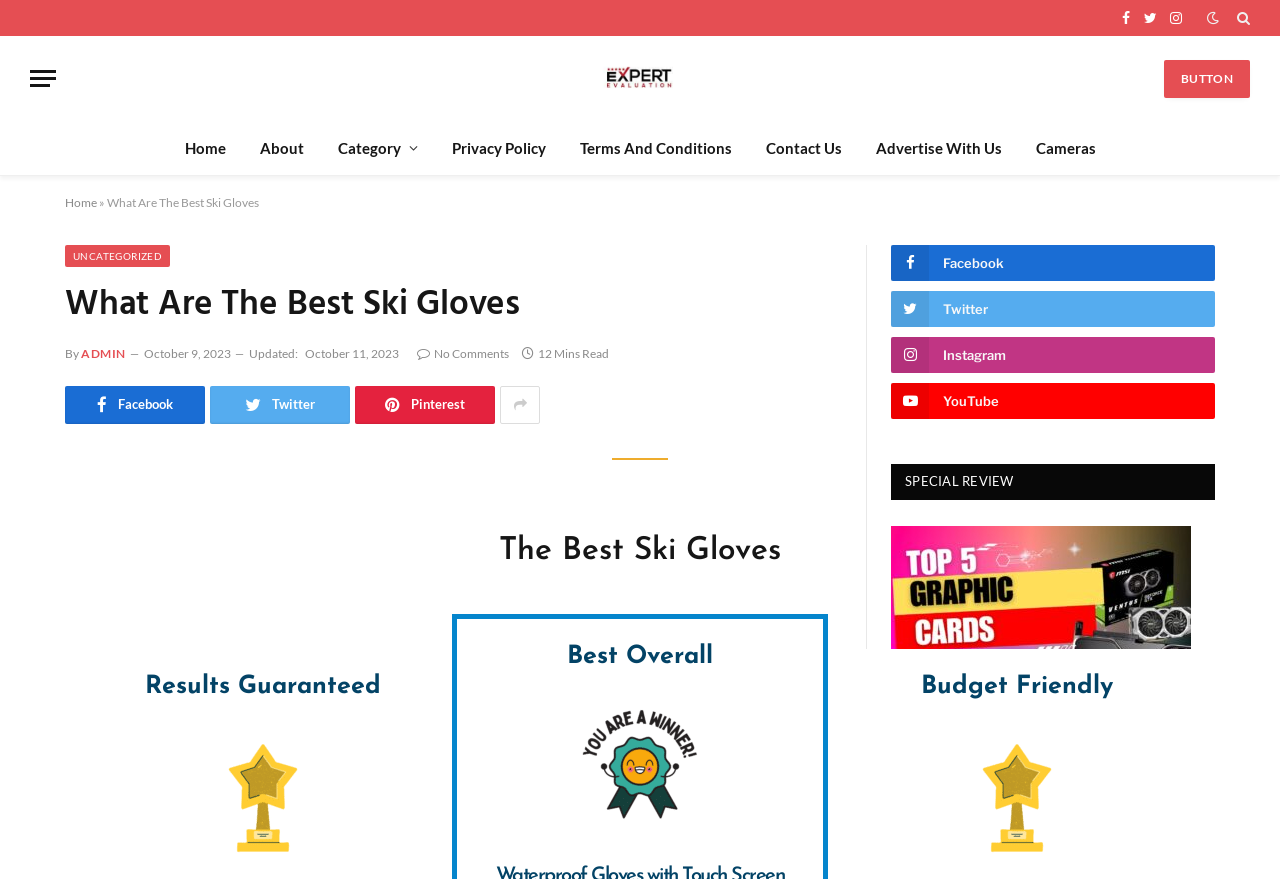Find the bounding box coordinates of the area to click in order to follow the instruction: "Go to the Expert Evaluation page".

[0.359, 0.041, 0.641, 0.138]